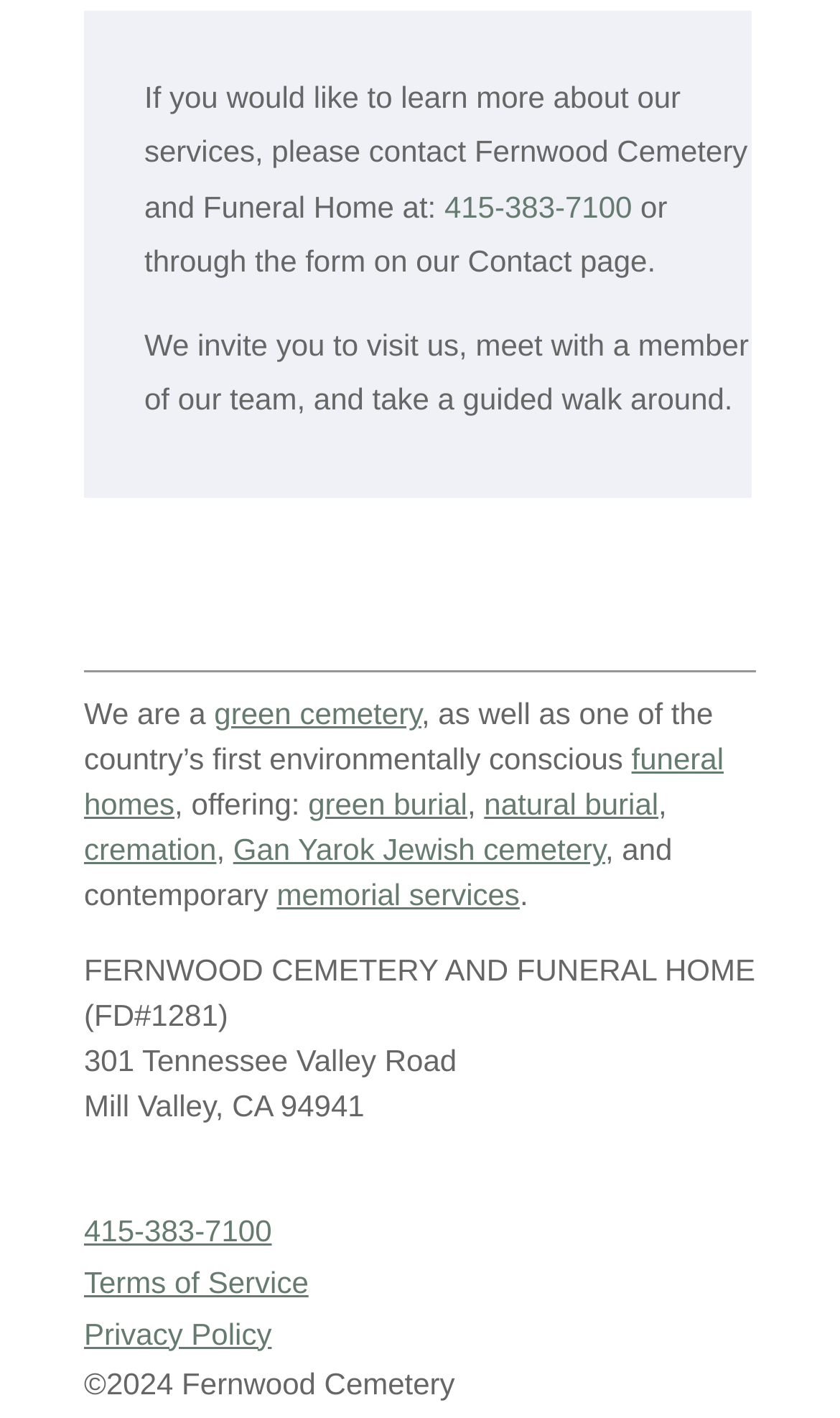Identify the bounding box coordinates for the region of the element that should be clicked to carry out the instruction: "Learn more about green cemetery". The bounding box coordinates should be four float numbers between 0 and 1, i.e., [left, top, right, bottom].

[0.255, 0.491, 0.502, 0.515]